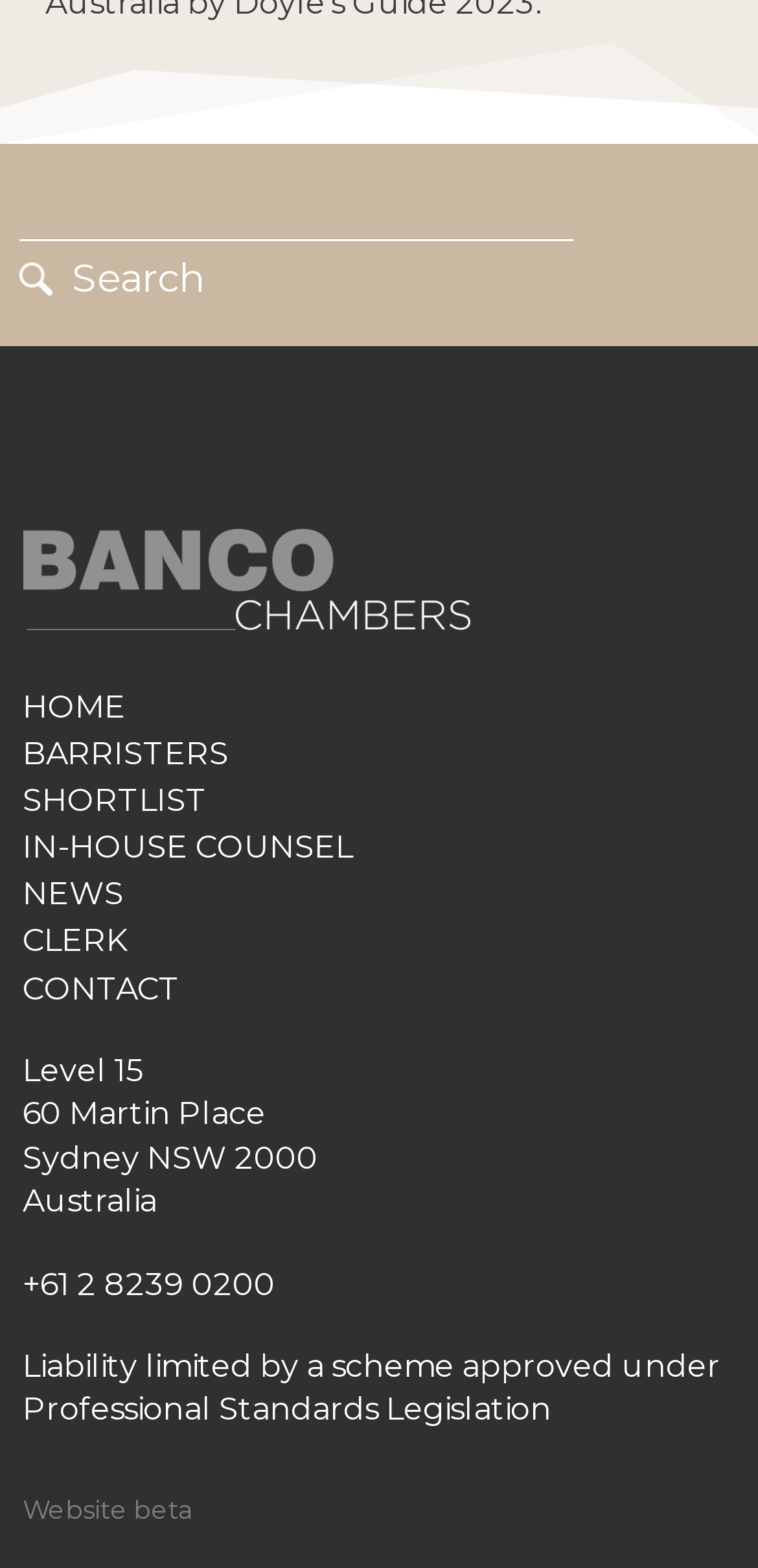Please identify the bounding box coordinates of the clickable element to fulfill the following instruction: "Go to Facebook". The coordinates should be four float numbers between 0 and 1, i.e., [left, top, right, bottom].

None